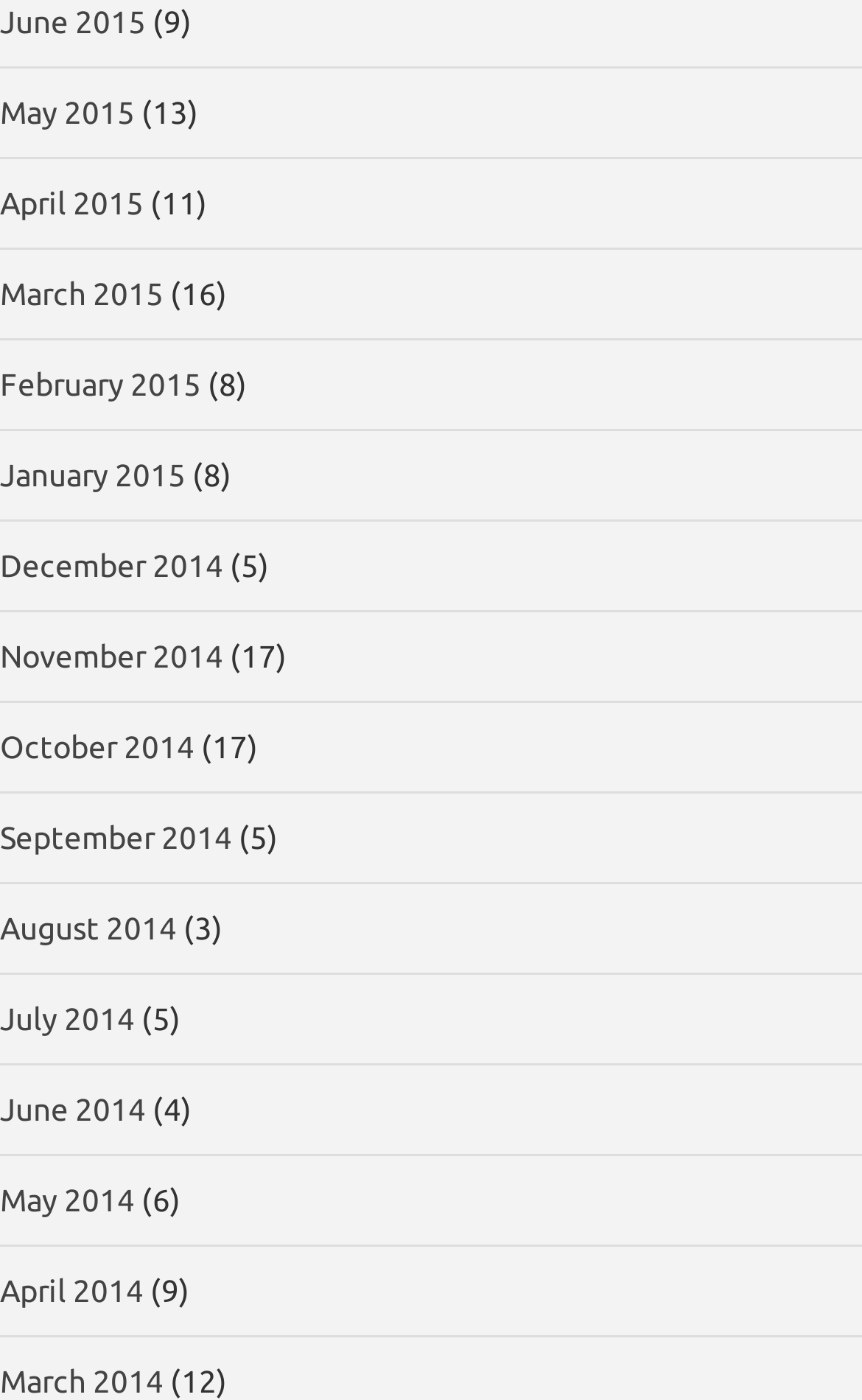Give a short answer to this question using one word or a phrase:
How many links are there in total?

18